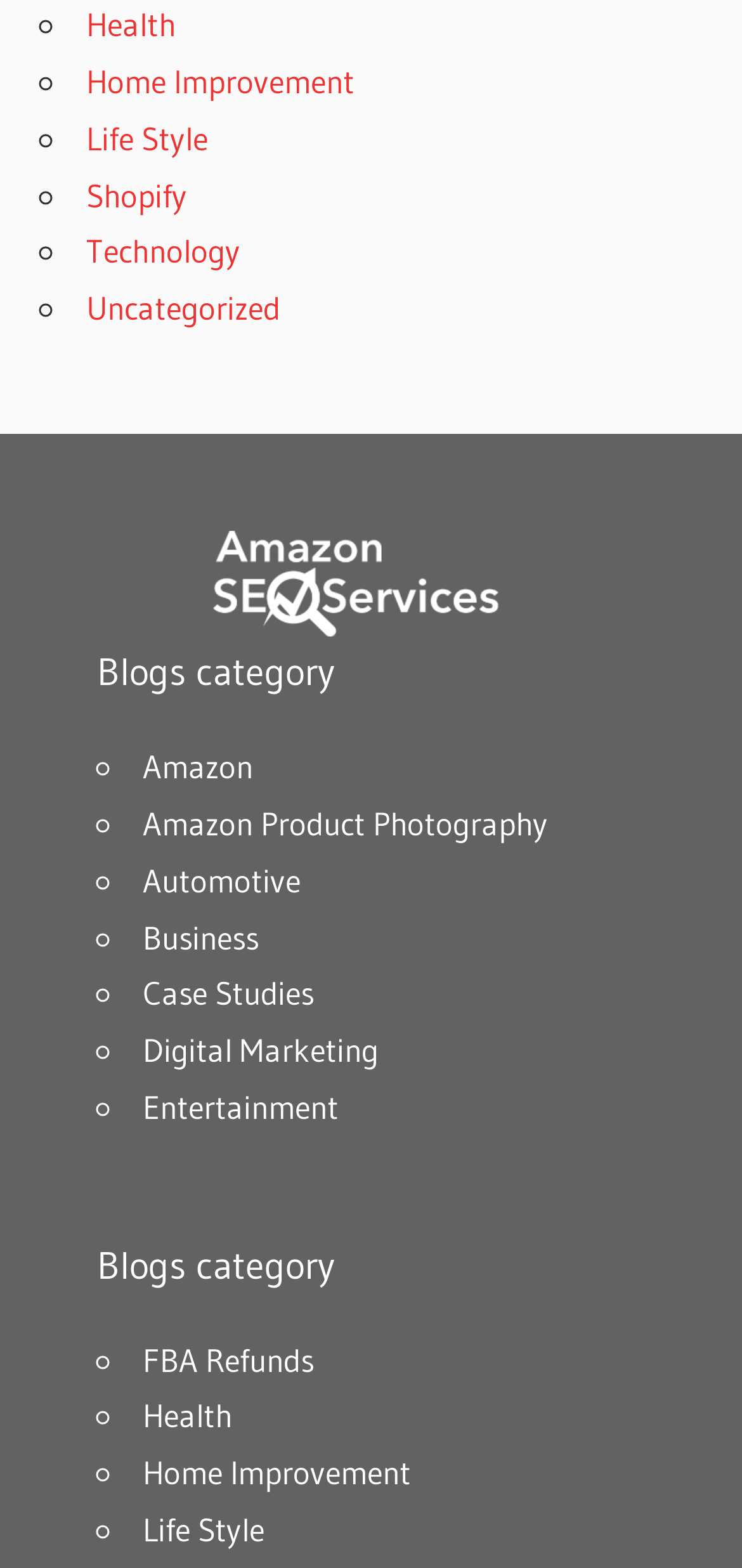Please identify the coordinates of the bounding box for the clickable region that will accomplish this instruction: "Go to Life Style".

[0.192, 0.962, 0.356, 0.988]